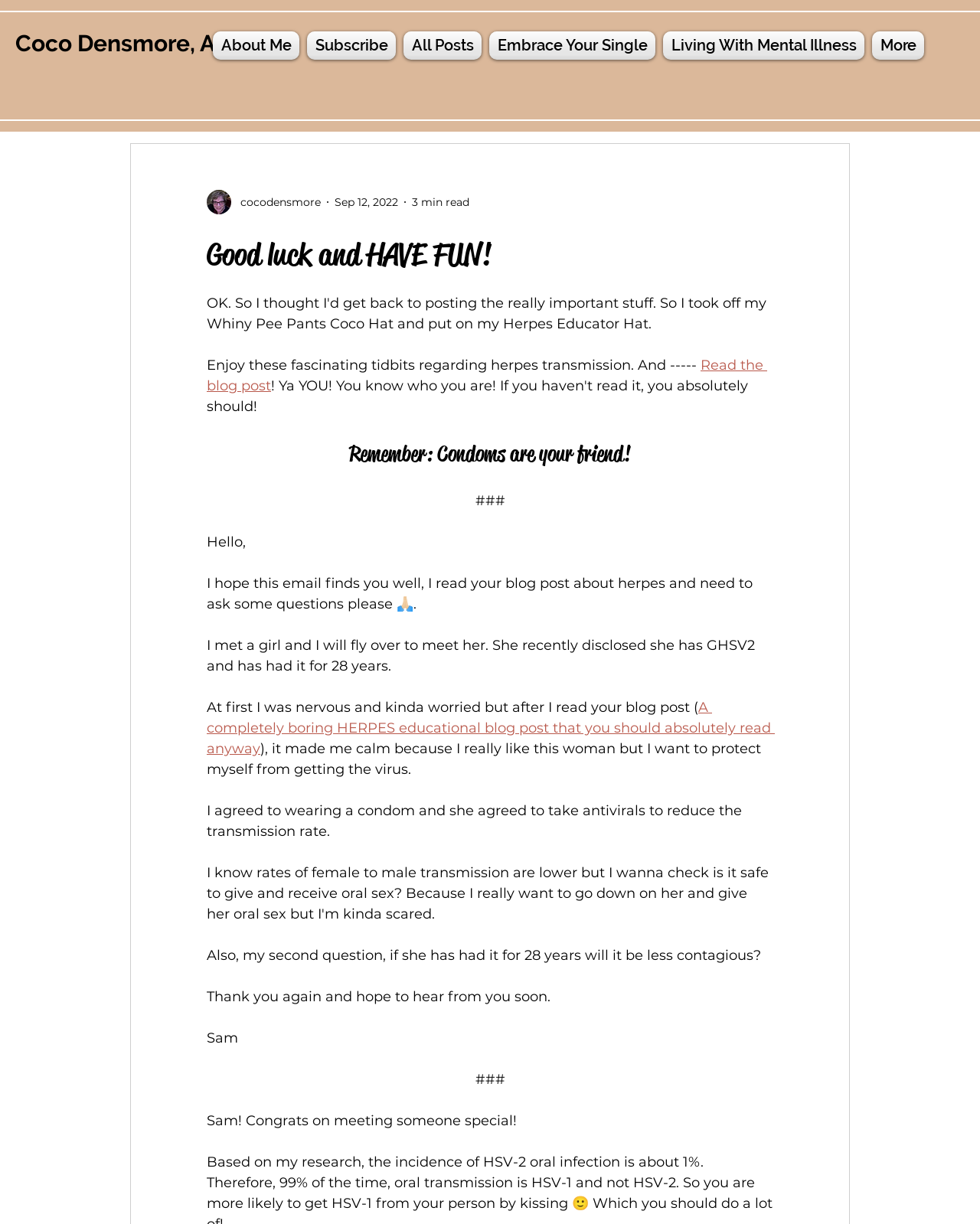What is the author's name?
Answer the question with a detailed explanation, including all necessary information.

The author's name is Coco Densmore, which can be found in the link 'Coco Densmore, Author' at the top of the webpage.